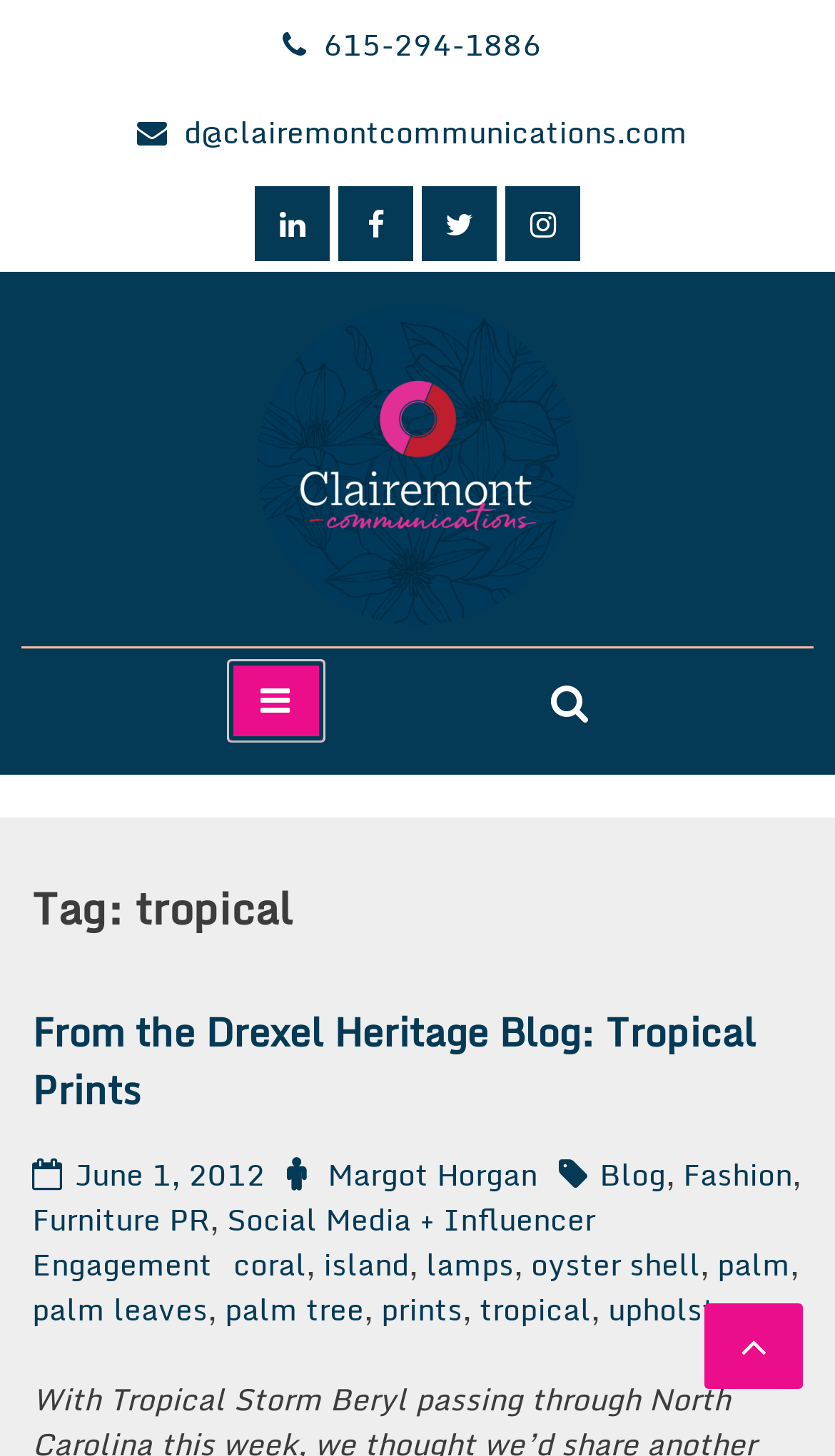Find the bounding box coordinates of the element's region that should be clicked in order to follow the given instruction: "Scroll up the page". The coordinates should consist of four float numbers between 0 and 1, i.e., [left, top, right, bottom].

[0.844, 0.895, 0.962, 0.954]